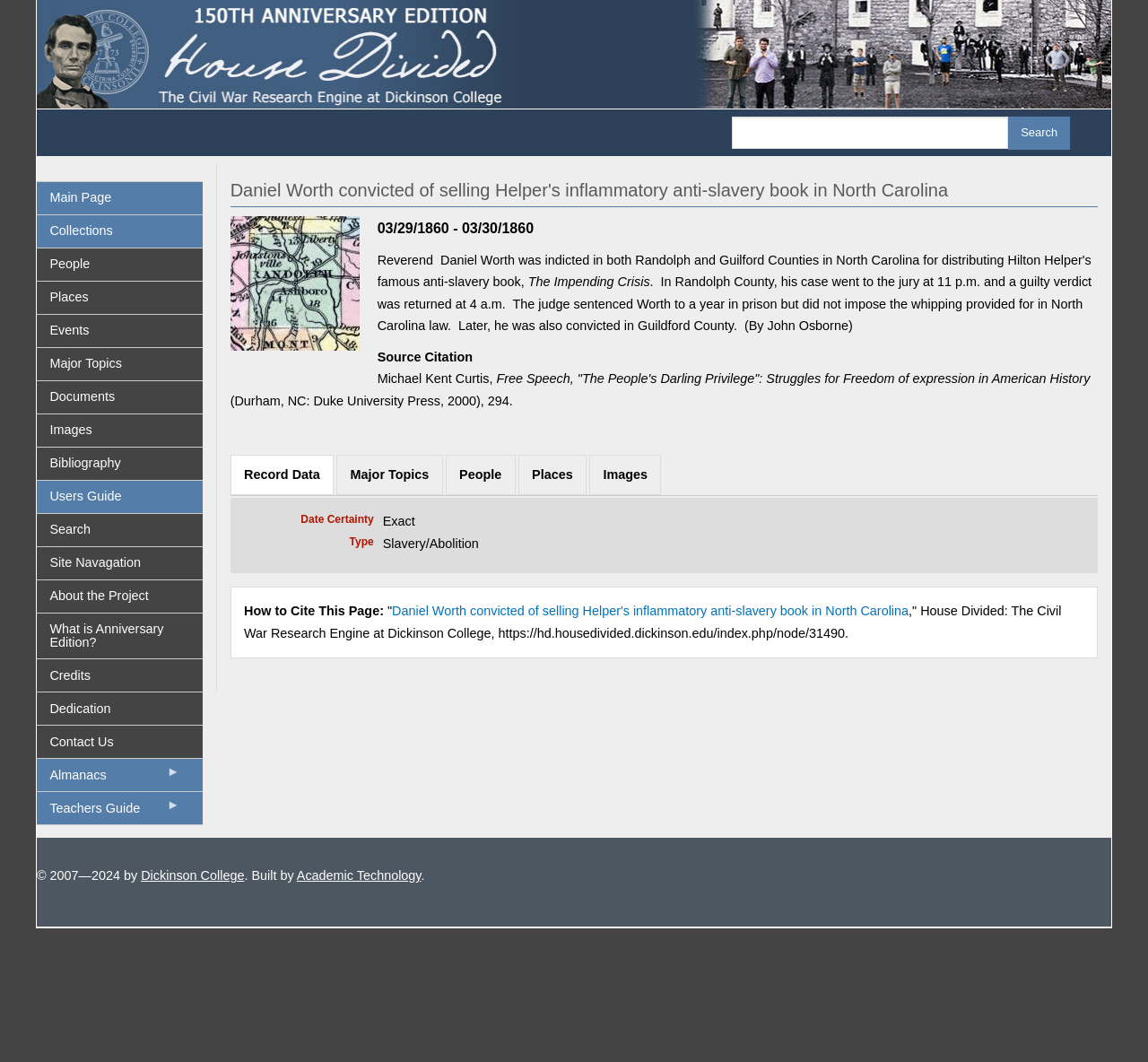Please locate the bounding box coordinates of the element that should be clicked to achieve the given instruction: "Contact us".

[0.032, 0.683, 0.176, 0.714]